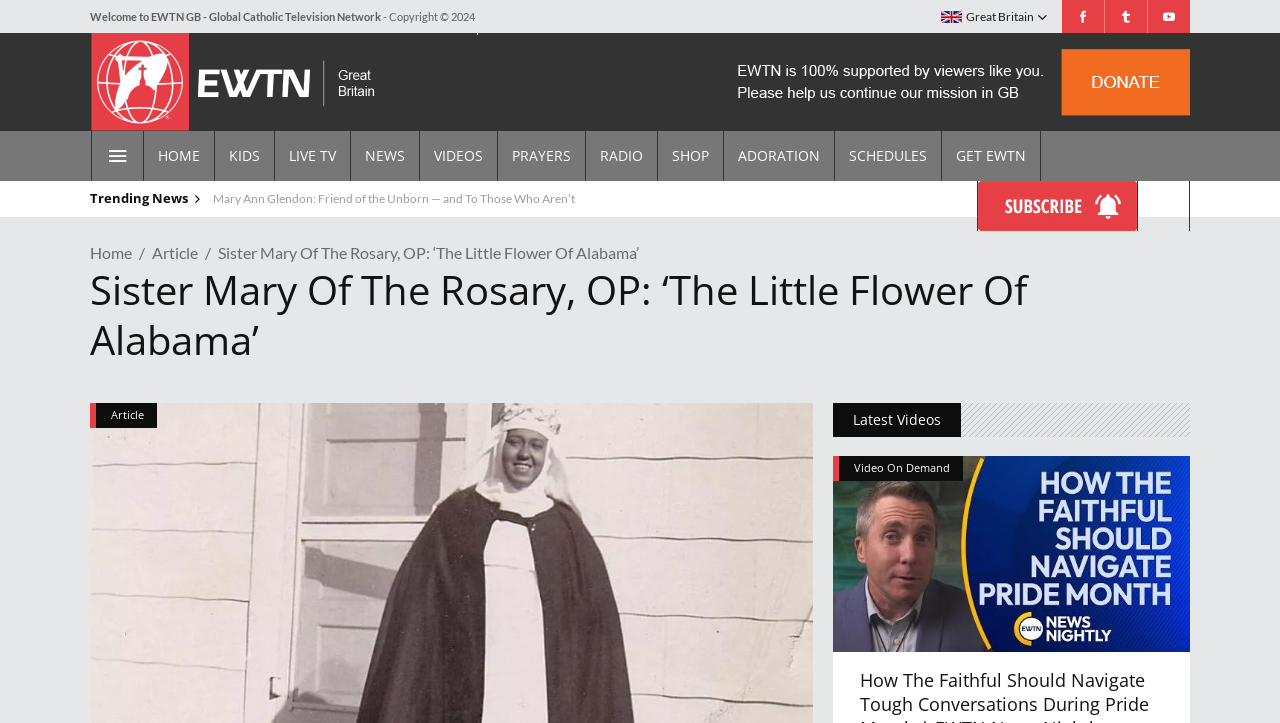Can you determine the bounding box coordinates of the area that needs to be clicked to fulfill the following instruction: "Read the article about Sister Mary Of The Rosary, OP"?

[0.07, 0.366, 0.93, 0.505]